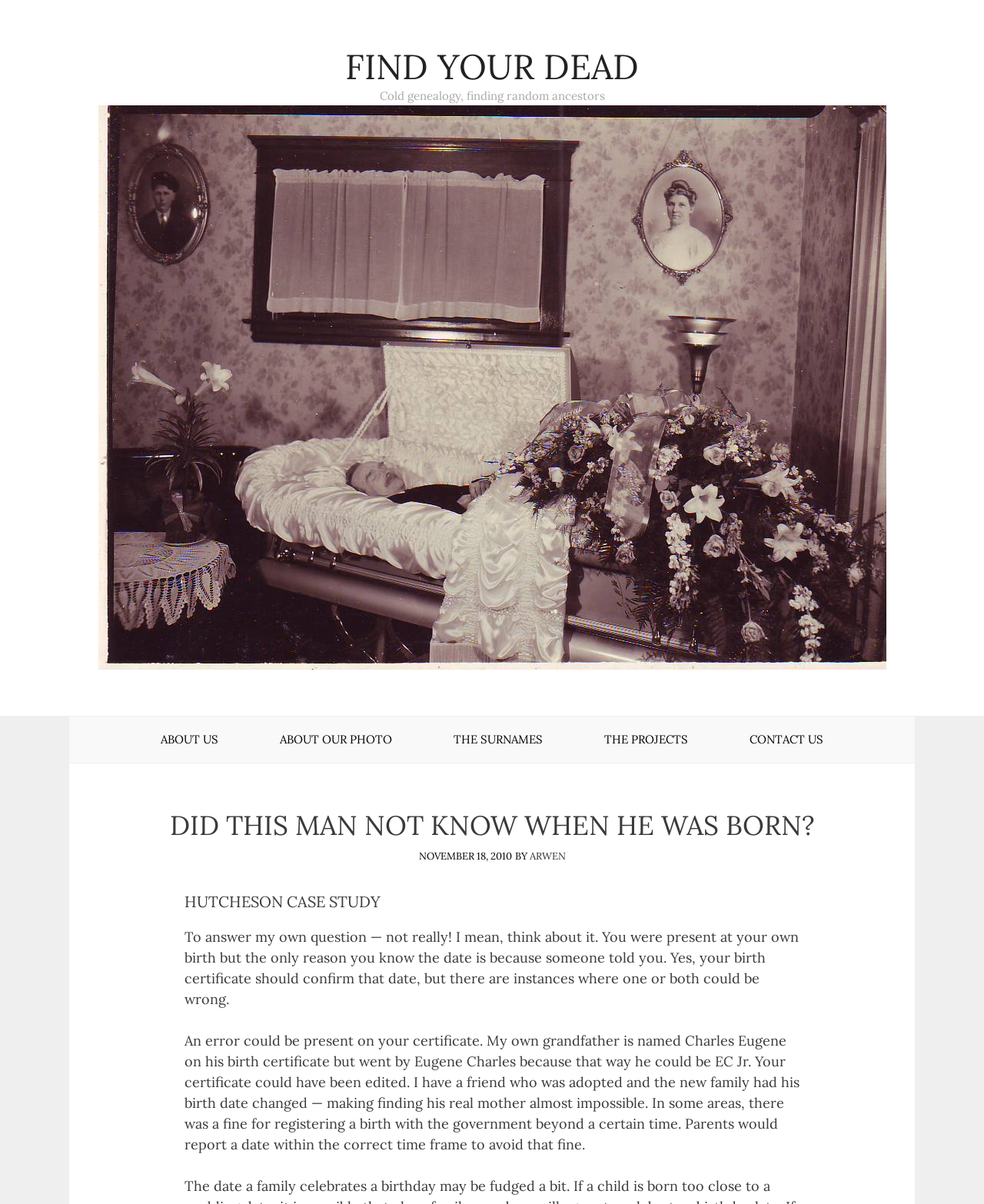Please identify the bounding box coordinates of the area that needs to be clicked to fulfill the following instruction: "Click the 'FIND YOUR DEAD' link."

[0.351, 0.037, 0.649, 0.073]